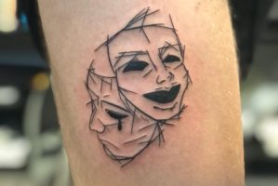Give a one-word or one-phrase response to the question:
How many faces are depicted in the tattoo?

Two